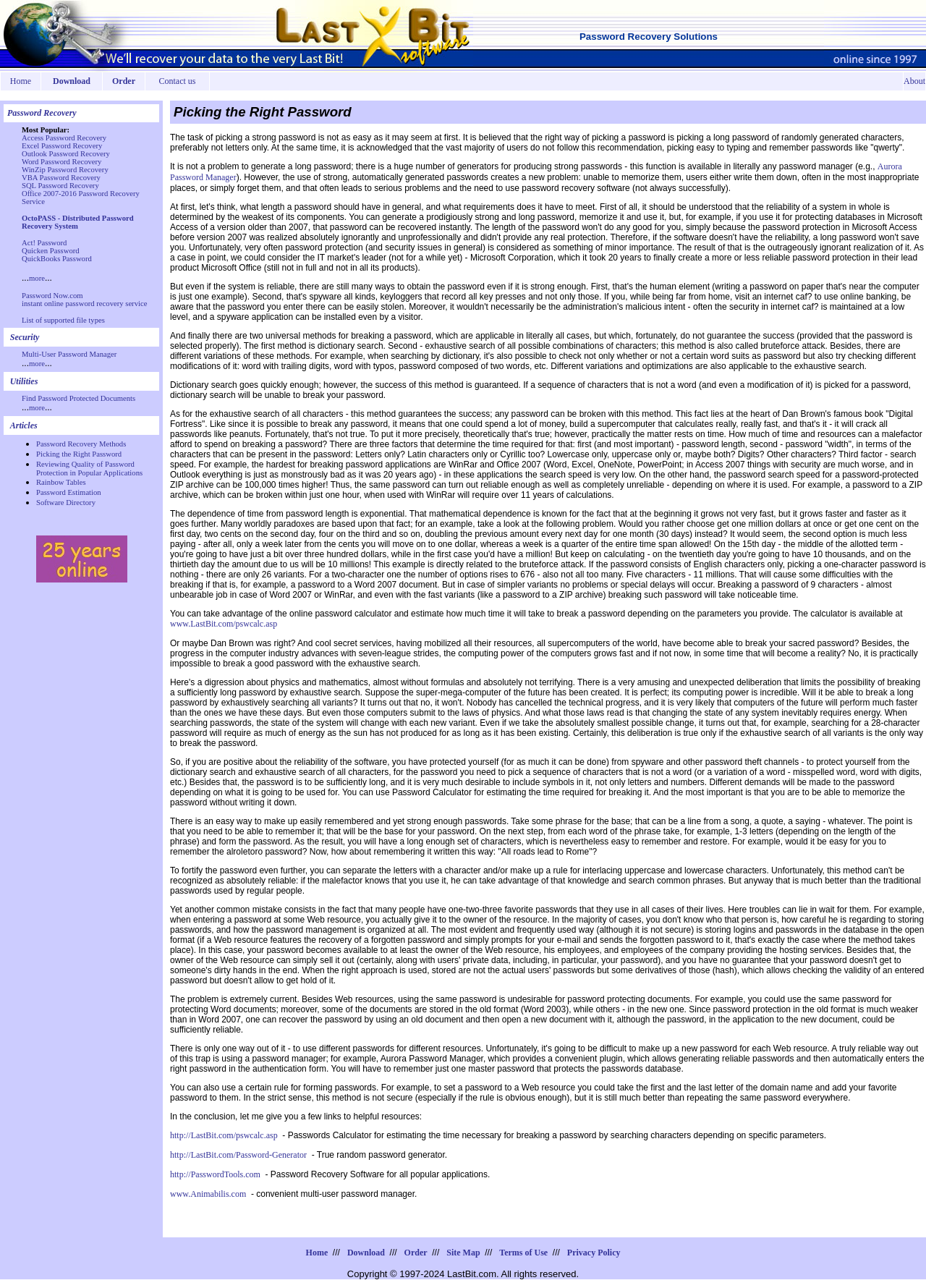What is the name of the distributed password recovery system?
Please provide a single word or phrase answer based on the image.

OctoPASS